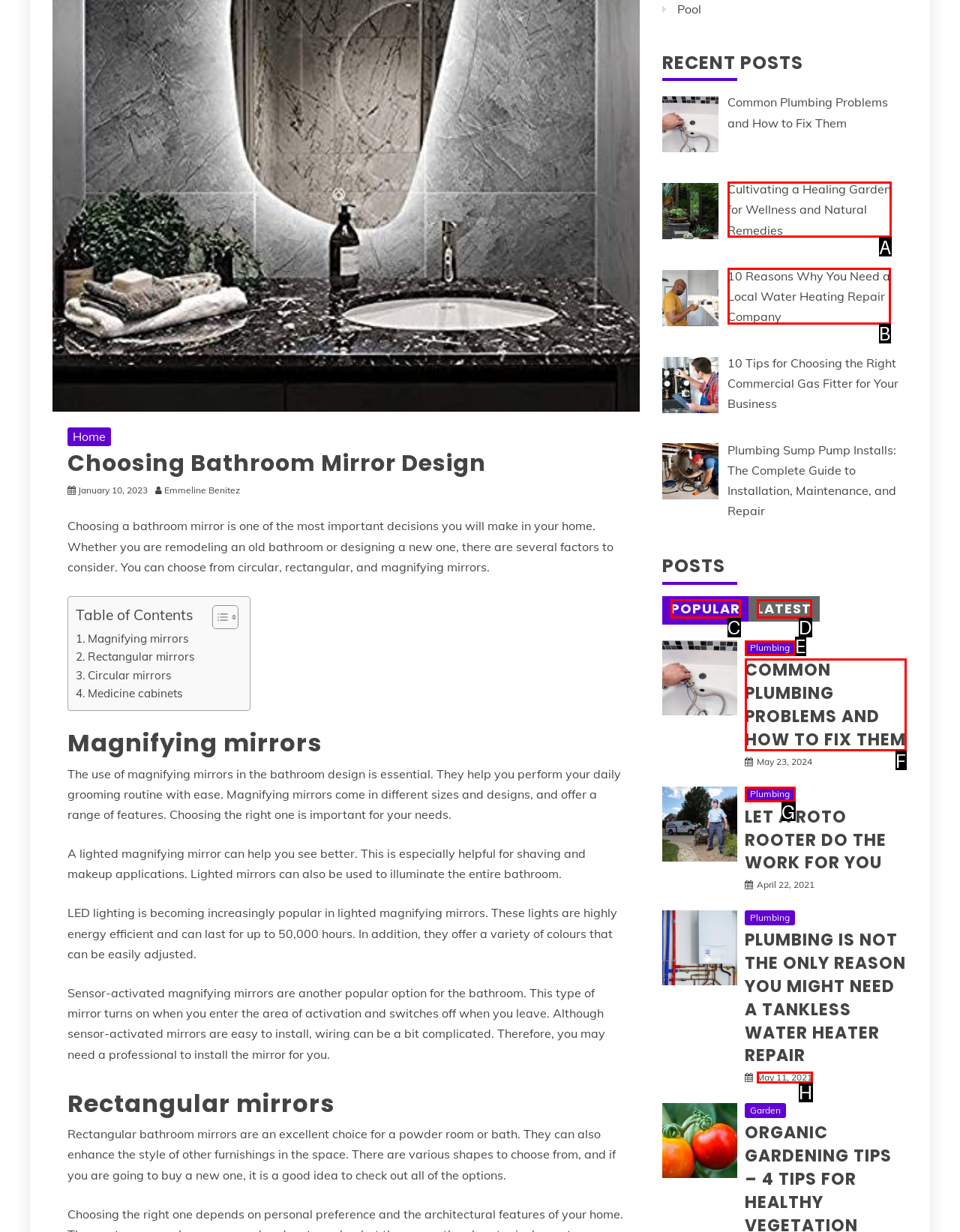Identify the HTML element that corresponds to the description: Our Company Provide the letter of the matching option directly from the choices.

None